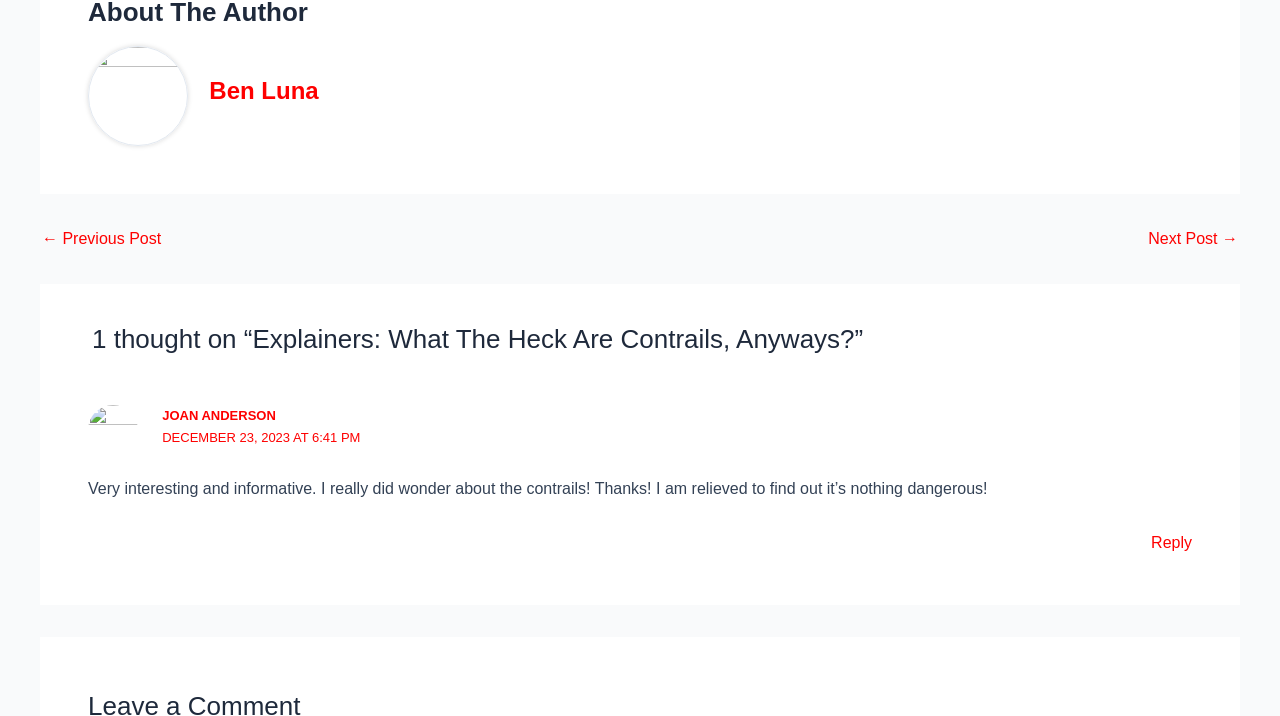What is the topic of the post?
Using the image as a reference, answer the question in detail.

The heading '1 thought on “Explainers: What The Heck Are Contrails, Anyways?”' suggests that the post is about explaining contrails, and the comment also mentions contrails, so I infer that the topic of the post is contrails.